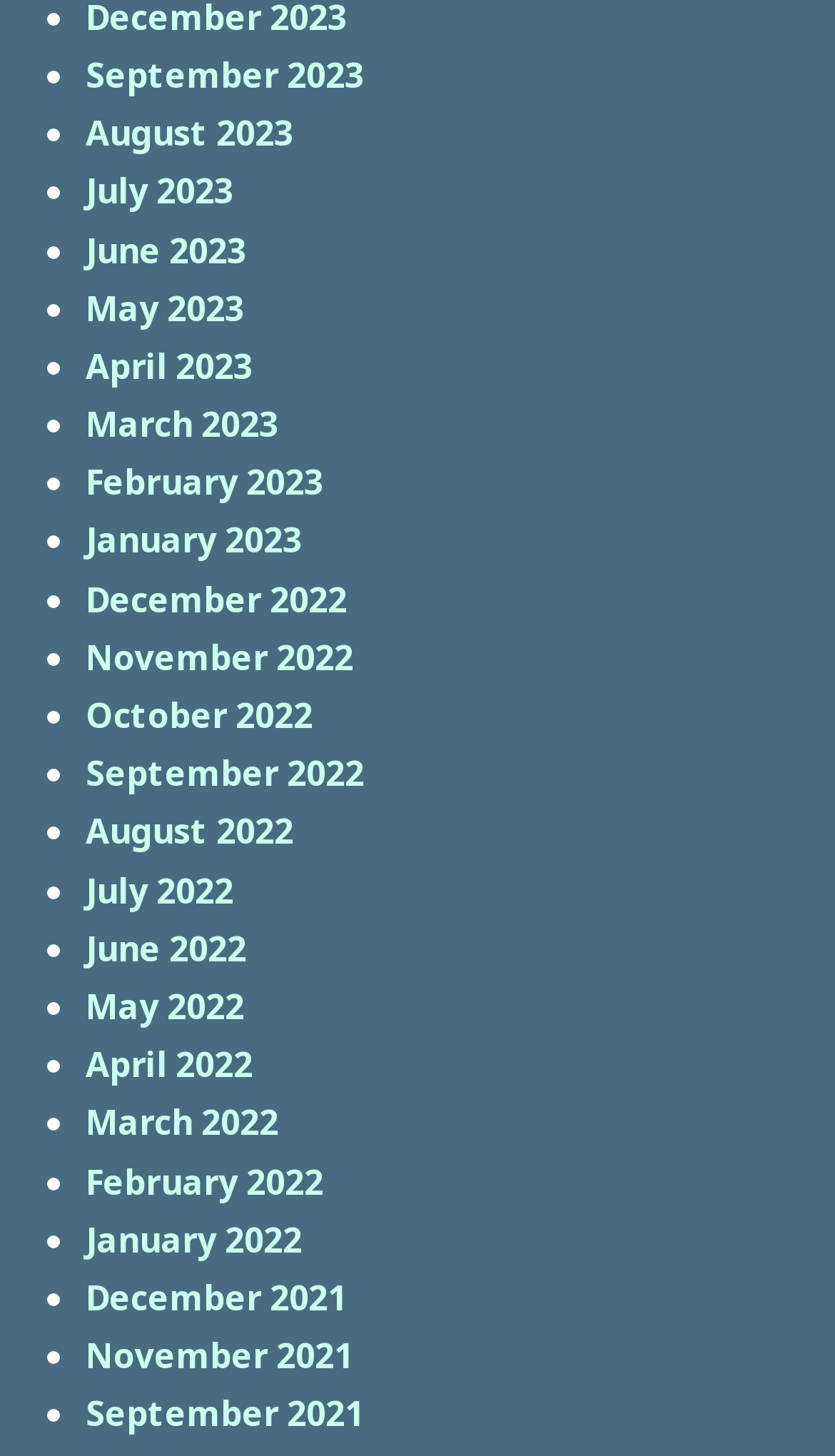Are the months grouped by year?
Using the image provided, answer with just one word or phrase.

Yes